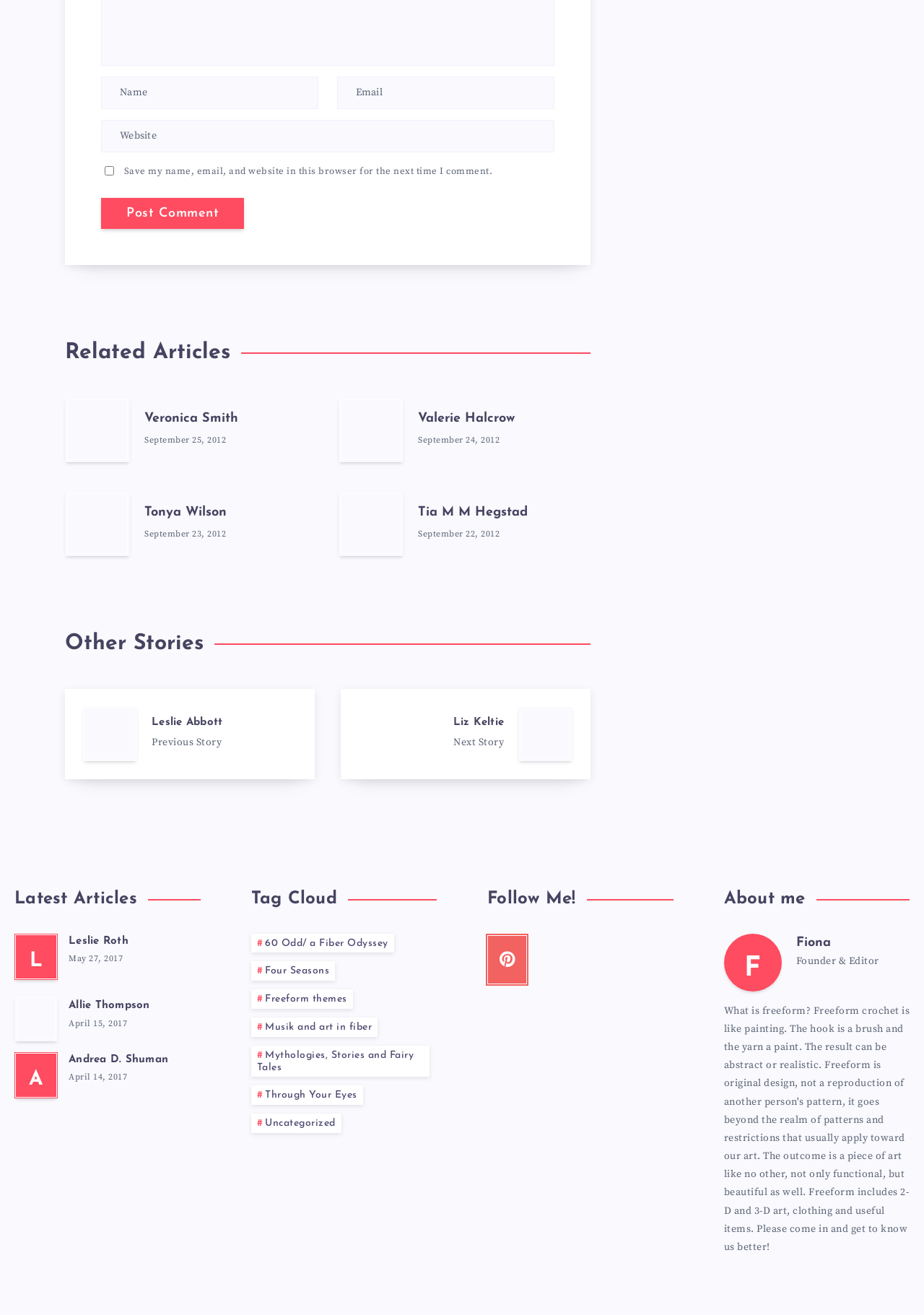Please specify the bounding box coordinates of the clickable region necessary for completing the following instruction: "Enter your name". The coordinates must consist of four float numbers between 0 and 1, i.e., [left, top, right, bottom].

[0.109, 0.058, 0.345, 0.083]